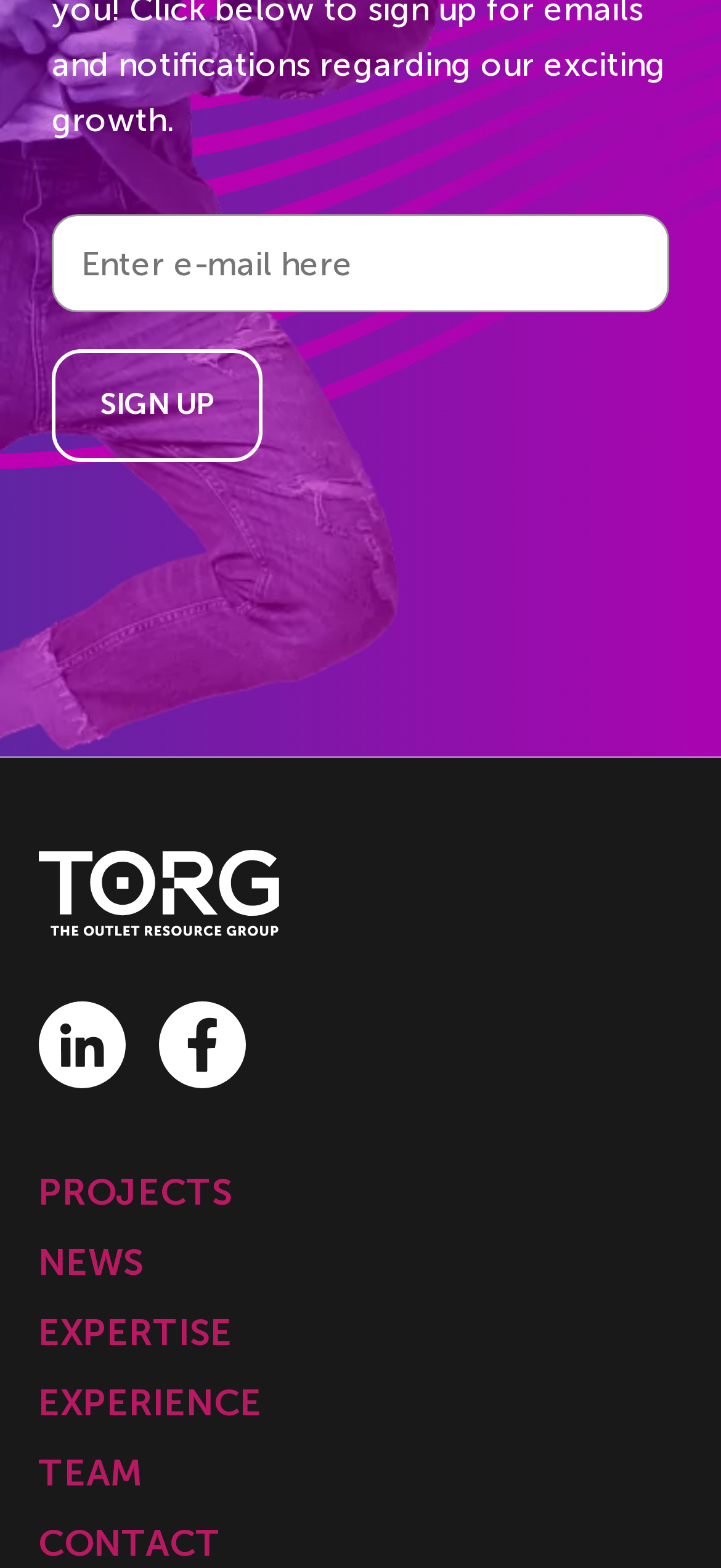What is the shape of the icons in the social media links? Look at the image and give a one-word or short phrase answer.

Images